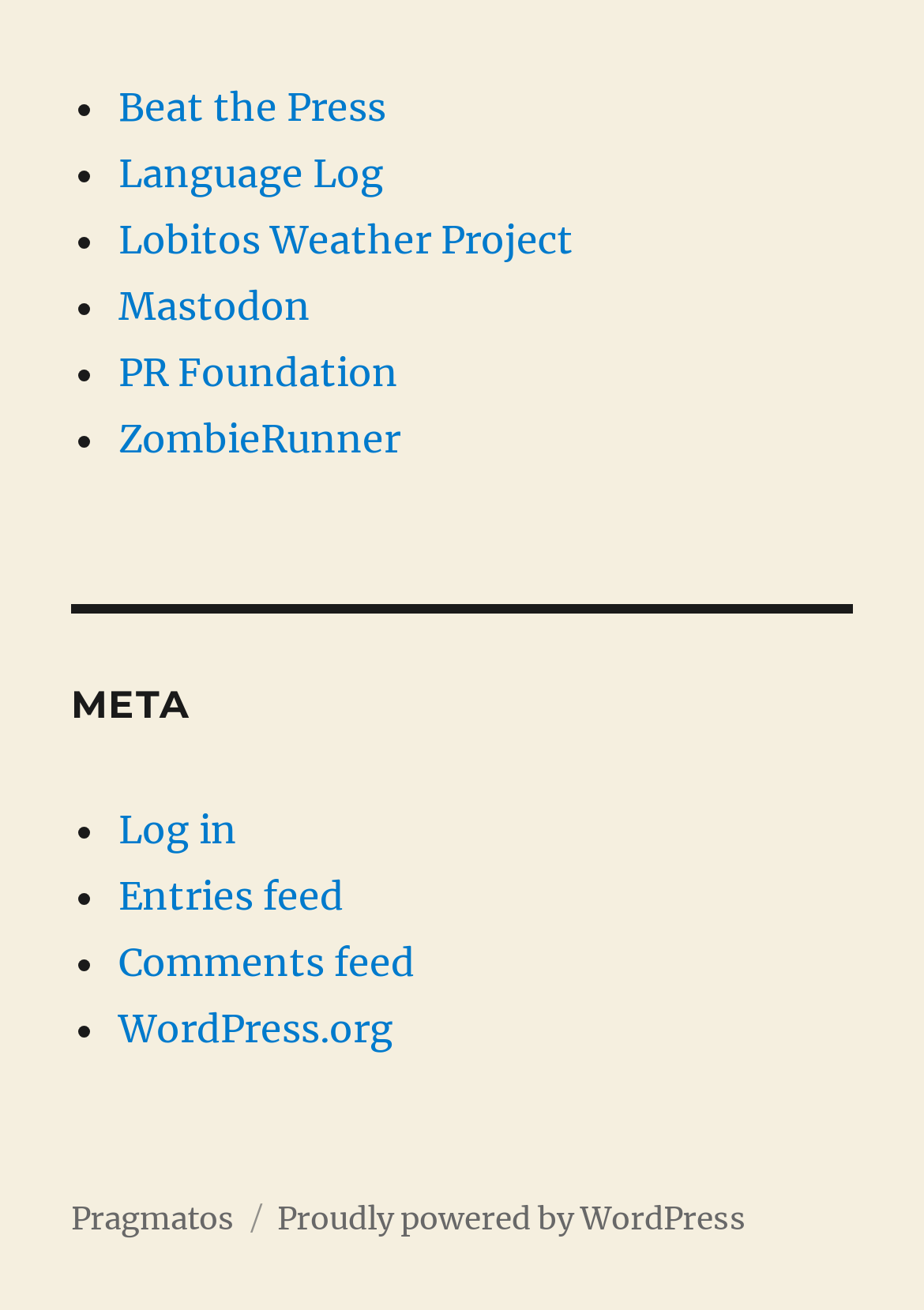Predict the bounding box of the UI element that fits this description: "ZombieRunner".

[0.128, 0.317, 0.433, 0.353]